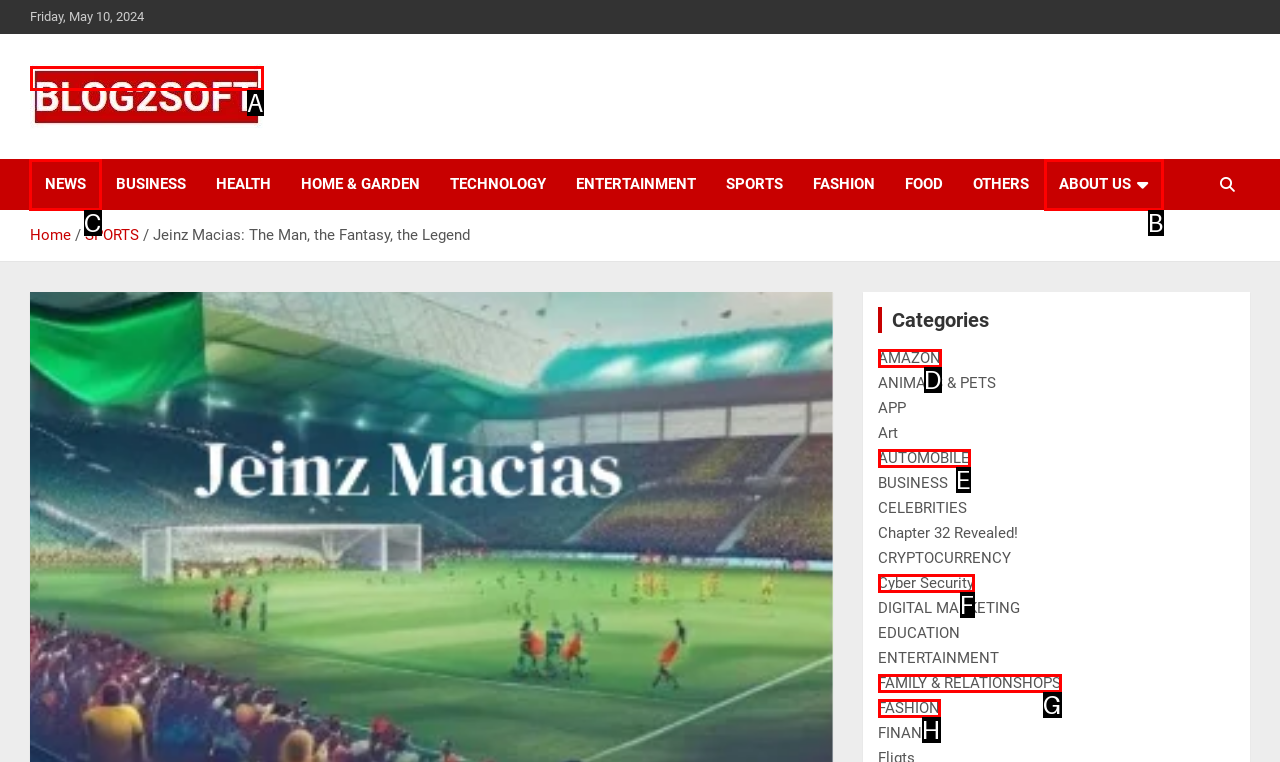Tell me which letter corresponds to the UI element that should be clicked to fulfill this instruction: Click the NEWS link
Answer using the letter of the chosen option directly.

C